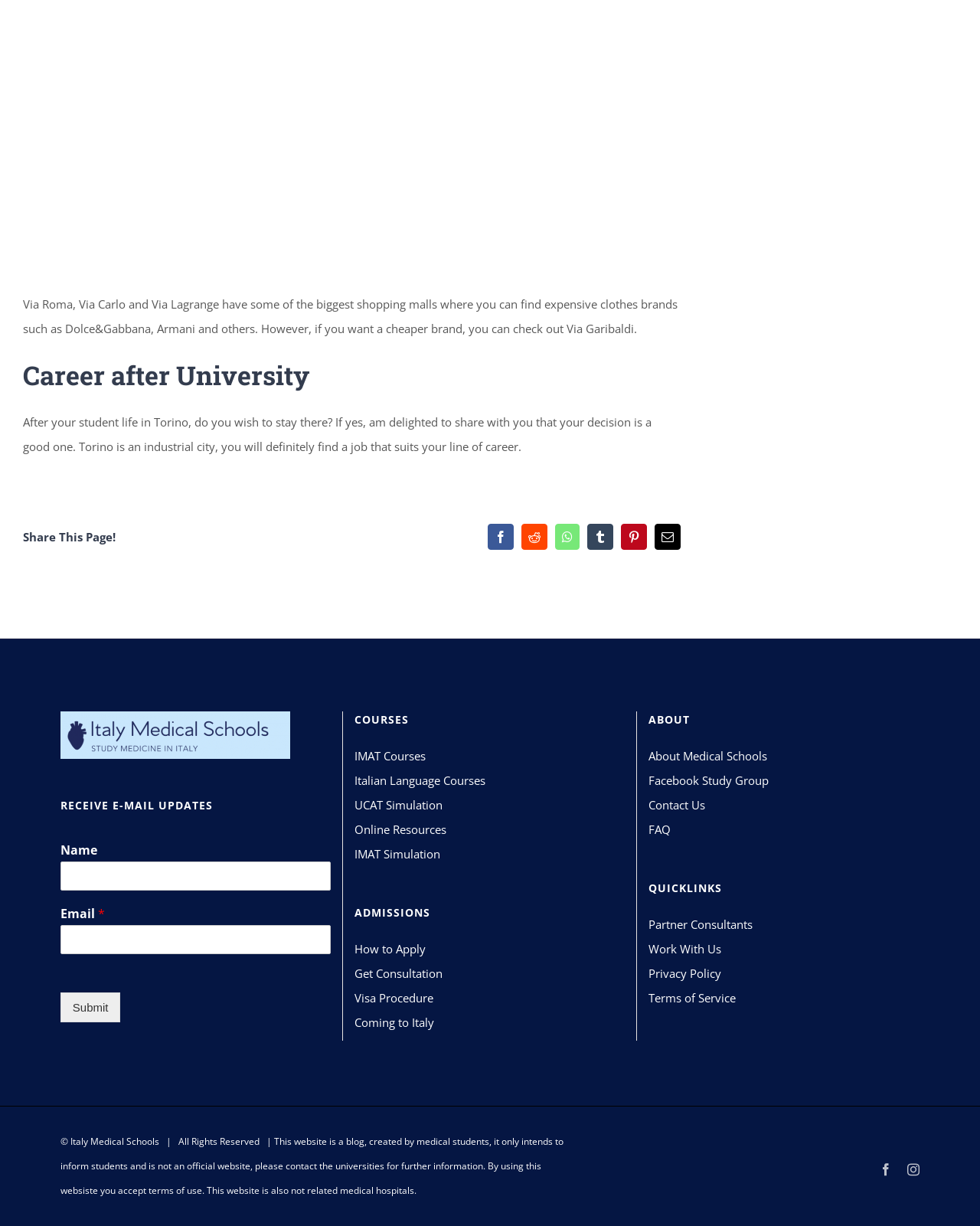Please locate the clickable area by providing the bounding box coordinates to follow this instruction: "Share this page on Facebook".

[0.498, 0.427, 0.525, 0.449]